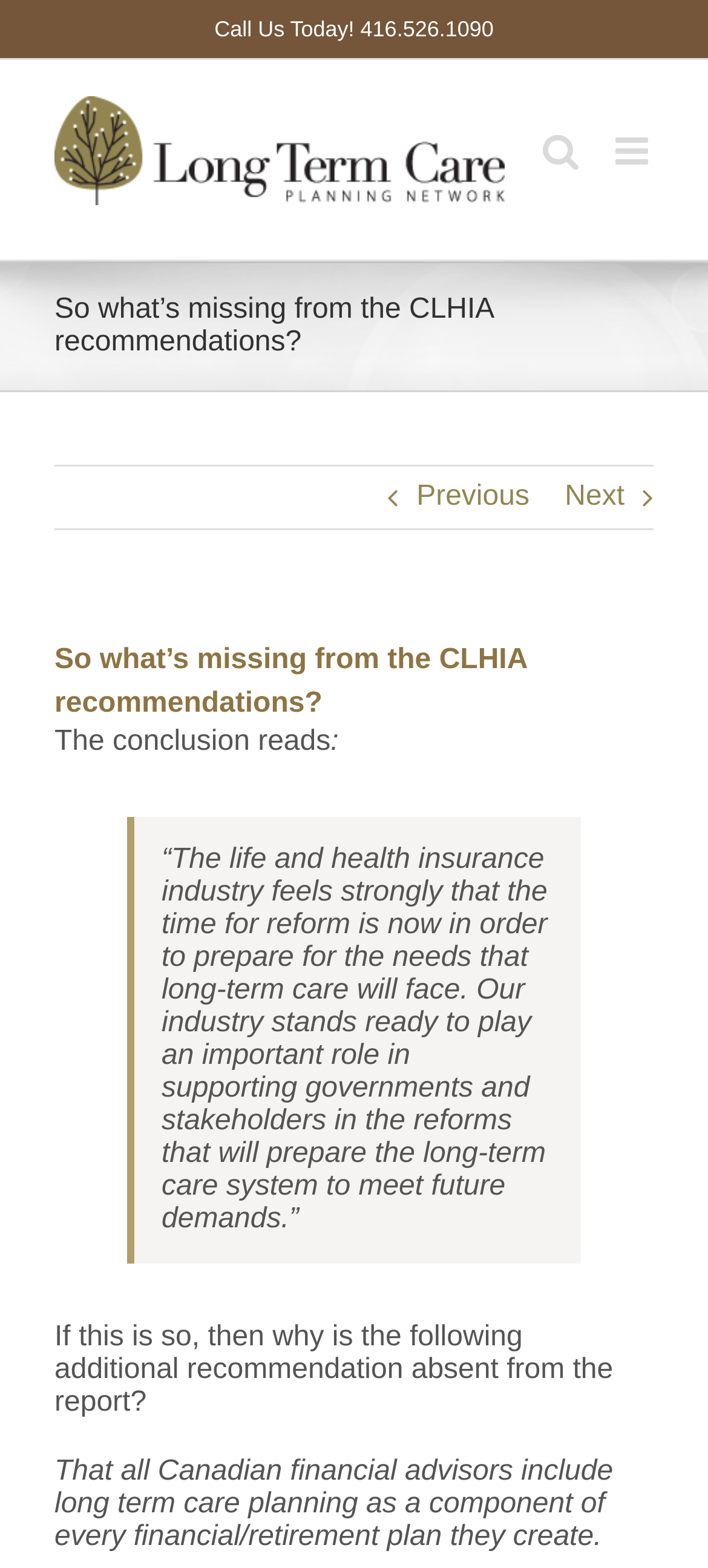What is the role of the insurance industry?
Answer the question in a detailed and comprehensive manner.

According to the quote in the blockquote element, the life and health insurance industry feels strongly that the time for reform is now and stands ready to play an important role in supporting governments and stakeholders in the reforms that will prepare the long-term care system to meet future demands.